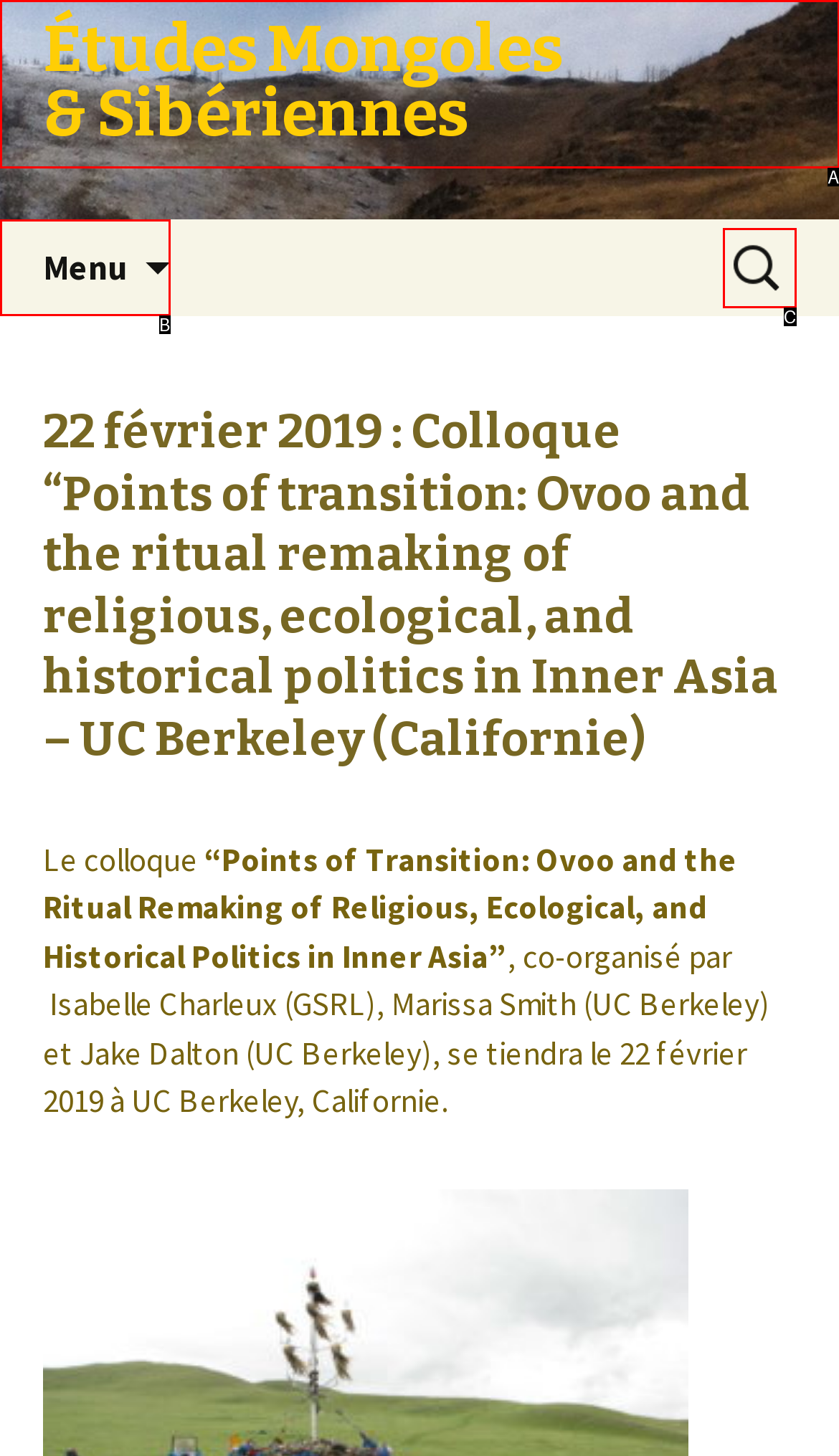Identify which HTML element matches the description: parent_node: Rechercher : name="s" placeholder="Rechercher…". Answer with the correct option's letter.

C